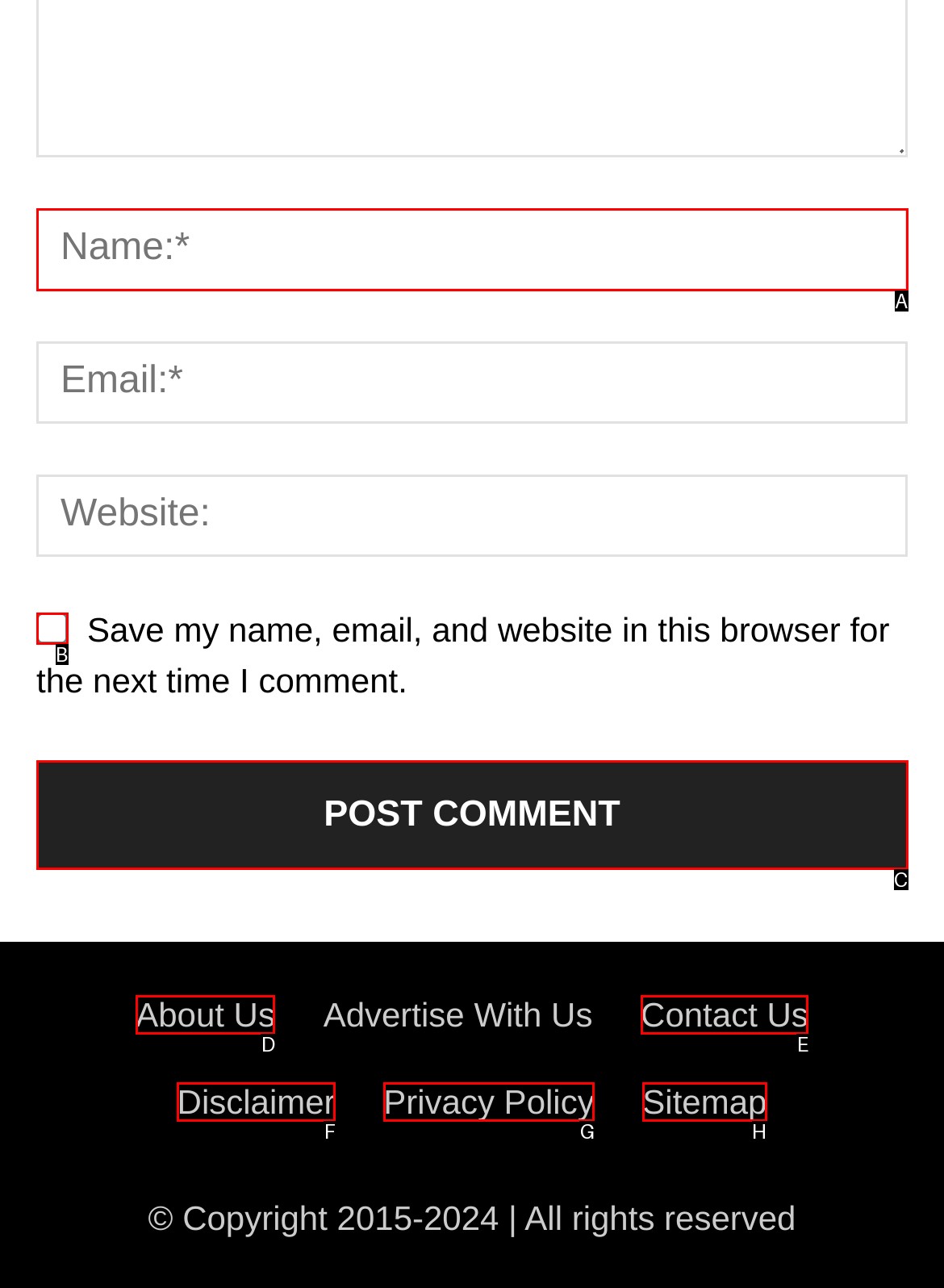Find the option that aligns with: Disclaimer
Provide the letter of the corresponding option.

F